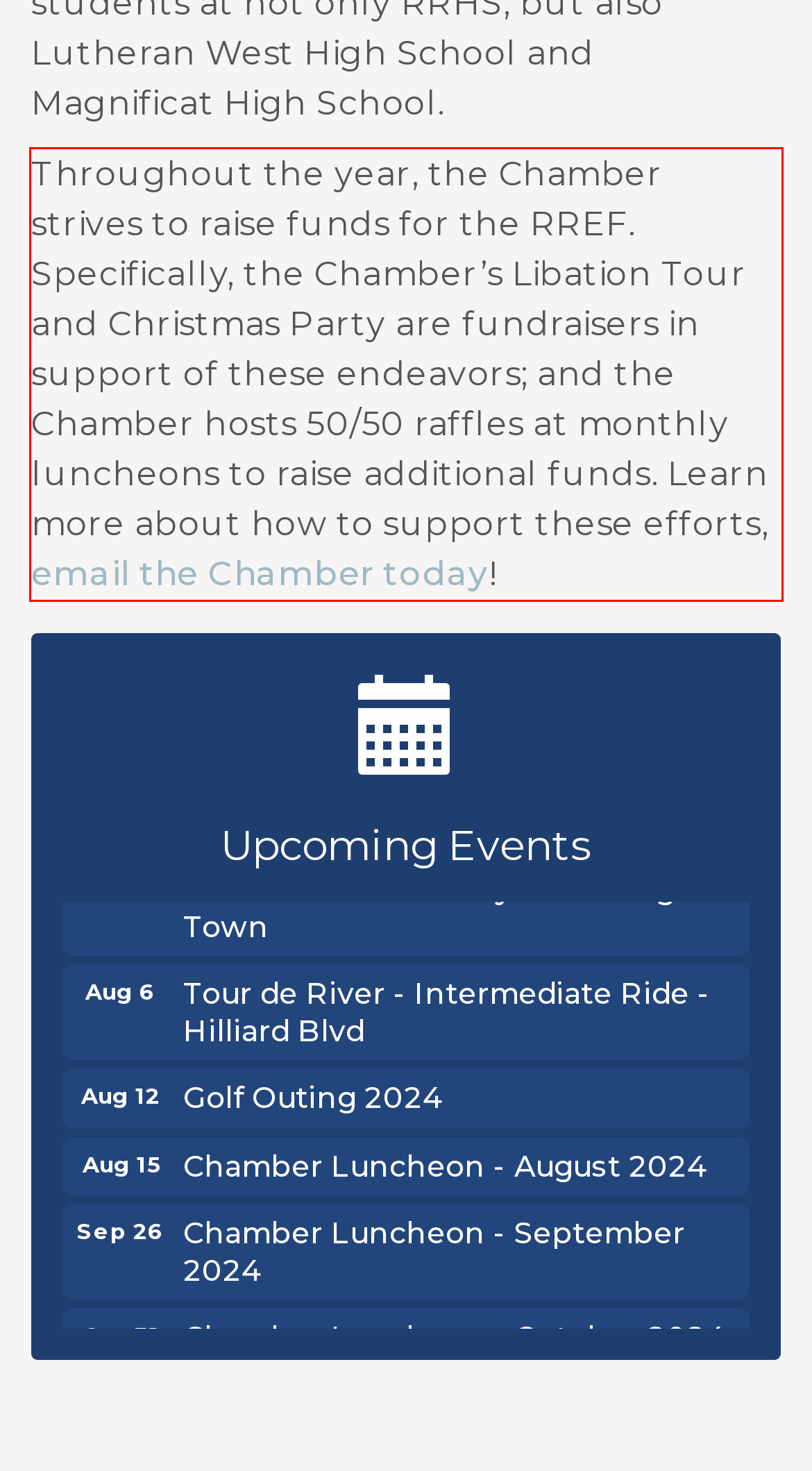Within the screenshot of the webpage, there is a red rectangle. Please recognize and generate the text content inside this red bounding box.

Throughout the year, the Chamber strives to raise funds for the RREF. Specifically, the Chamber’s Libation Tour and Christmas Party are fundraisers in support of these endeavors; and the Chamber hosts 50/50 raffles at monthly luncheons to raise additional funds. Learn more about how to support these efforts, email the Chamber today!